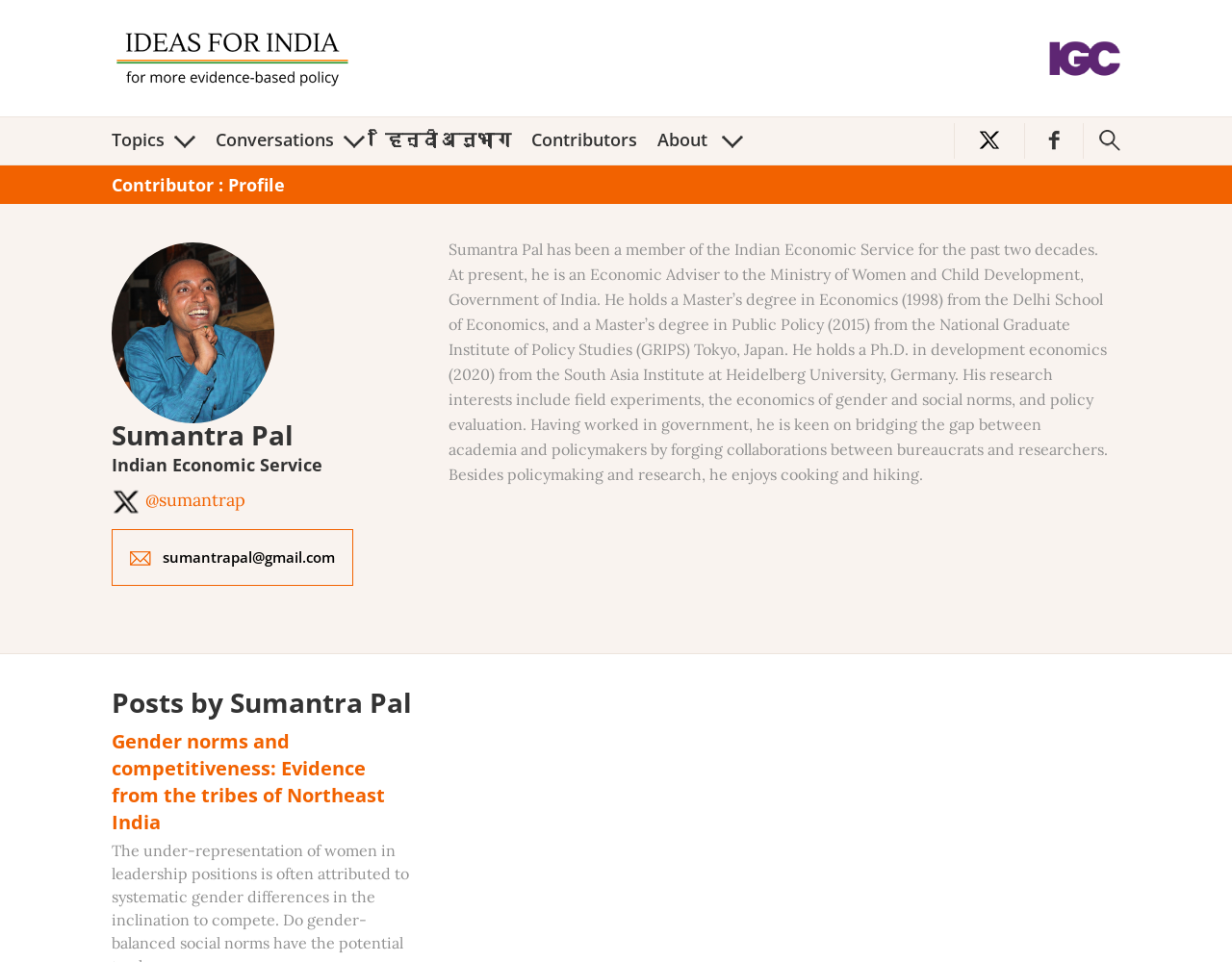What is the degree held by Sumantra Pal from Delhi School of Economics?
Please provide a single word or phrase as your answer based on the image.

Master’s degree in Economics